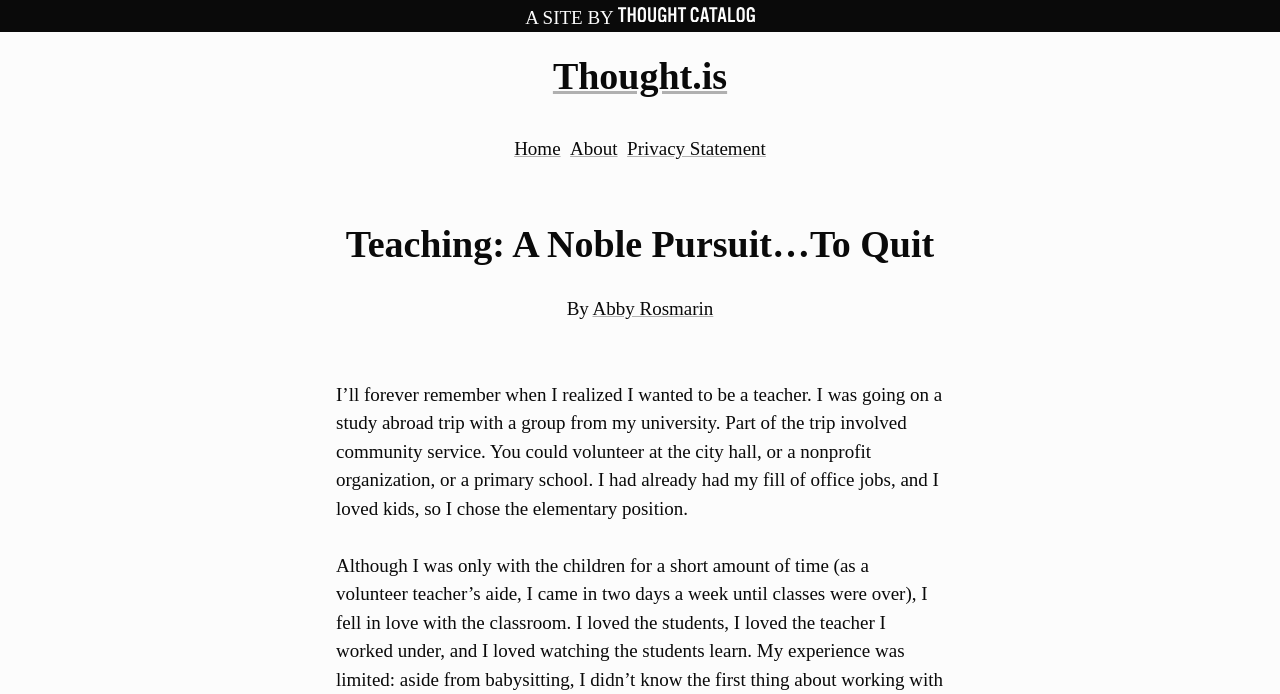What is the author's name?
Analyze the image and deliver a detailed answer to the question.

I found the author's name by looking at the article section, where it says 'By' followed by a link 'Abby Rosmarin'. This indicates that Abby Rosmarin is the author of the article.